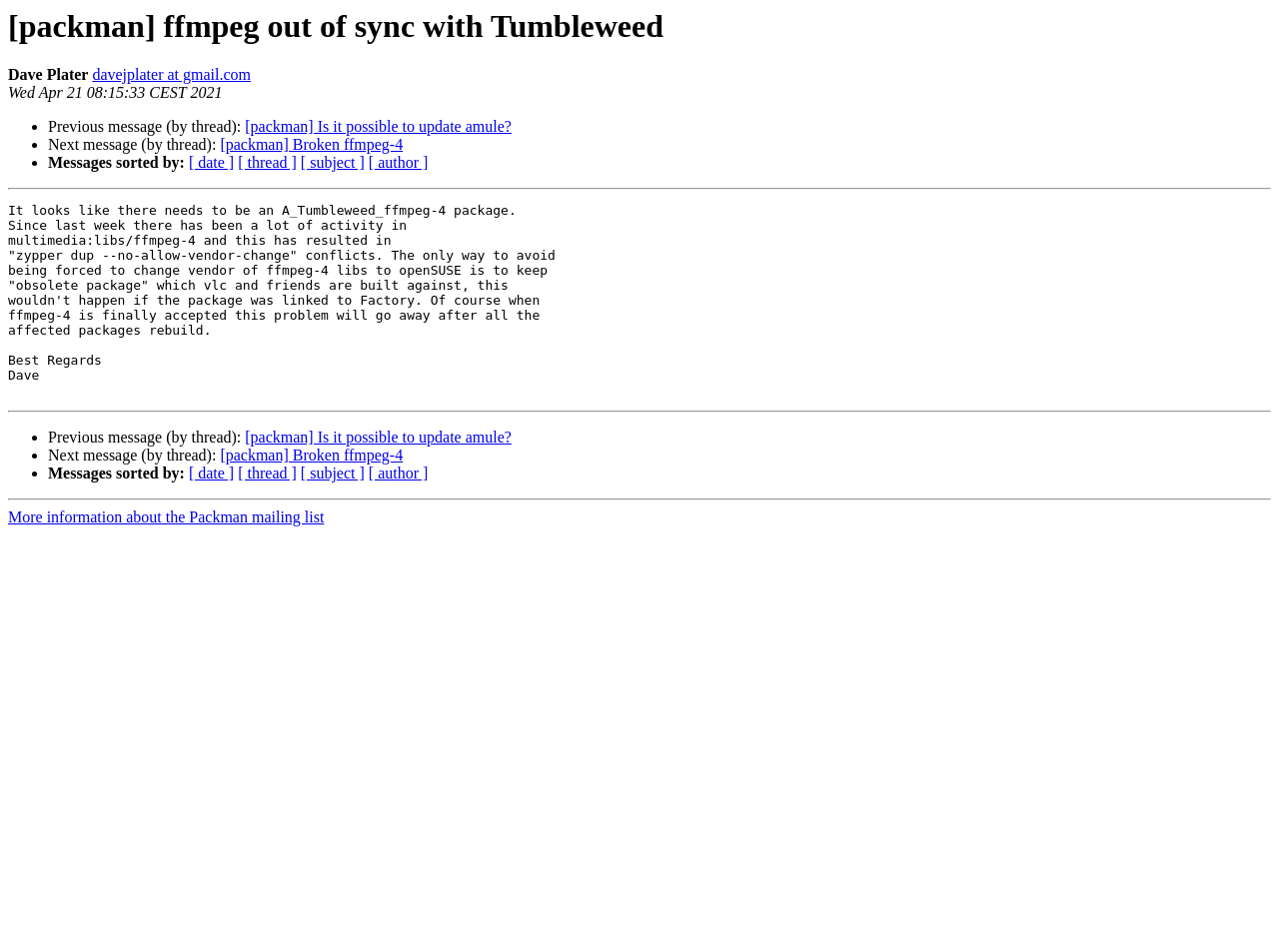What is the date of the message?
Ensure your answer is thorough and detailed.

The date of the message is mentioned at the top of the page, below the author's name, as 'Wed Apr 21 08:15:33 CEST 2021'.